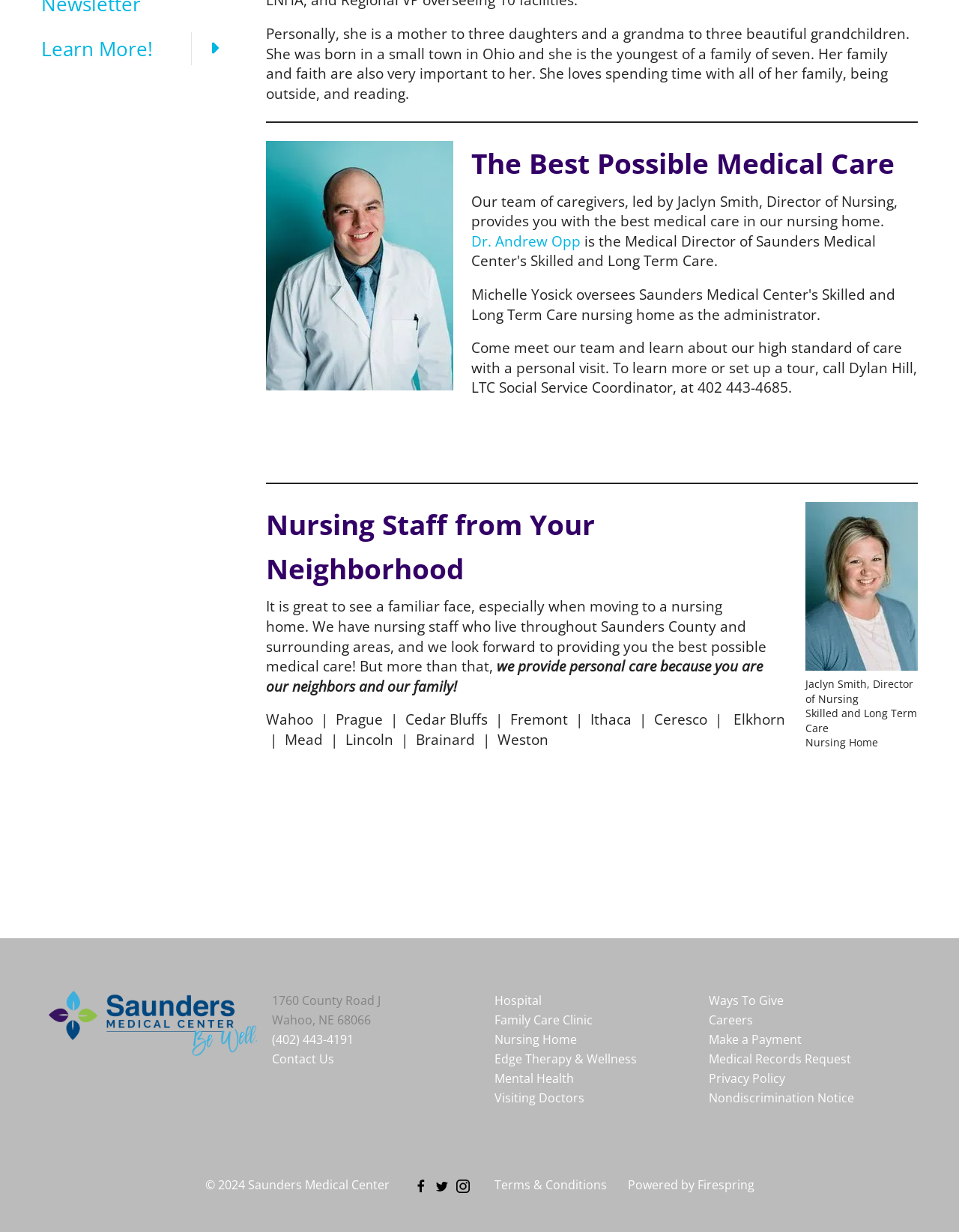Please identify the bounding box coordinates of the area I need to click to accomplish the following instruction: "Read about Dr. Andrew Opp".

[0.491, 0.188, 0.605, 0.204]